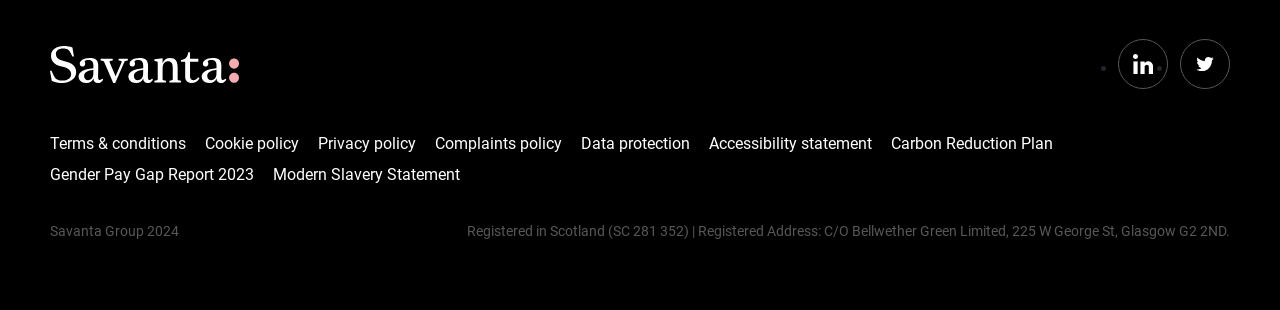Determine the bounding box coordinates of the region I should click to achieve the following instruction: "Open the menu". Ensure the bounding box coordinates are four float numbers between 0 and 1, i.e., [left, top, right, bottom].

None